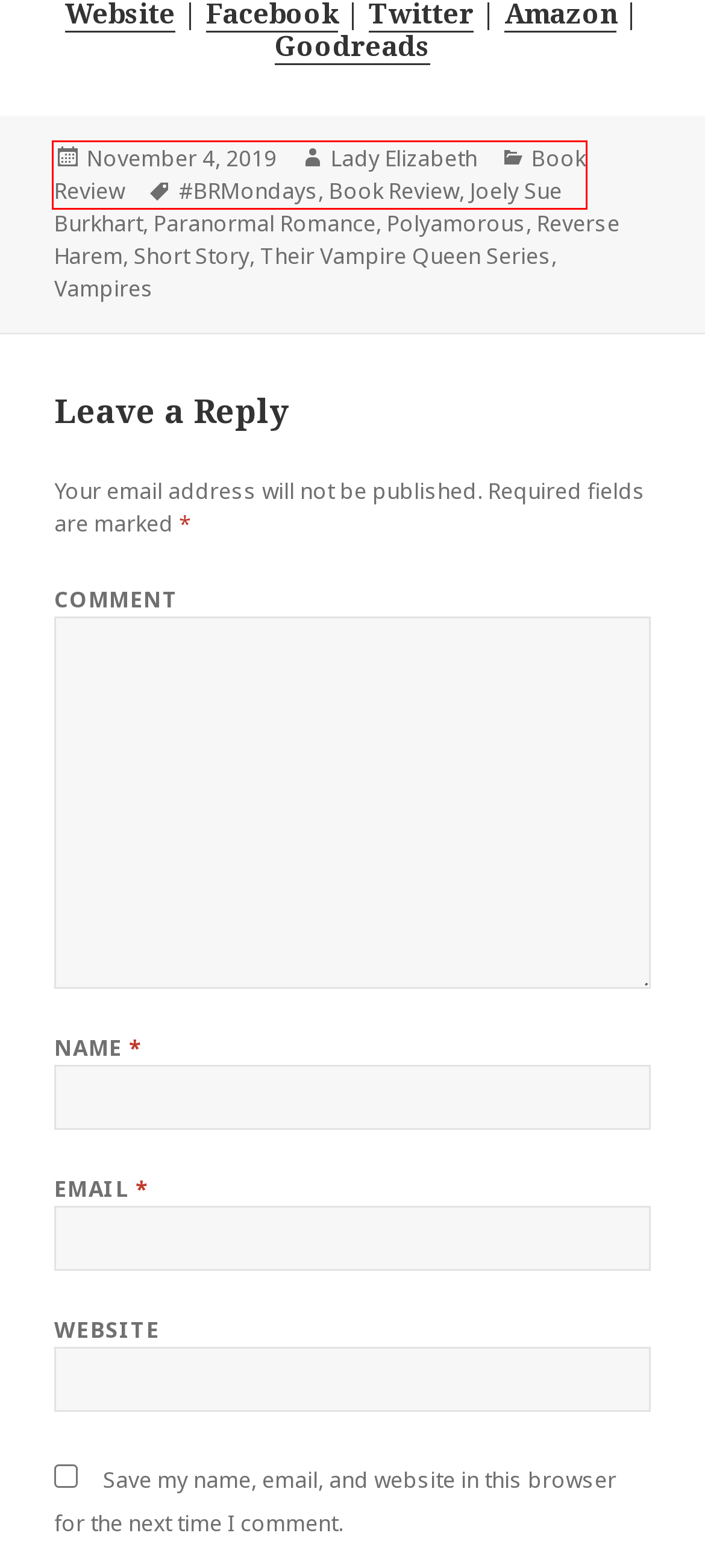Examine the screenshot of a webpage with a red bounding box around a UI element. Select the most accurate webpage description that corresponds to the new page after clicking the highlighted element. Here are the choices:
A. Polyamorous – Spicy Books Lady
B. Book Review – Spicy Books Lady
C. Vampires – Spicy Books Lady
D. Paranormal Romance – Spicy Books Lady
E. Reverse Harem – Spicy Books Lady
F. Joely Sue Burkhart – Spicy Books Lady
G. Their Vampire Queen Series – Spicy Books Lady
H. #BRMondays – Spicy Books Lady

B